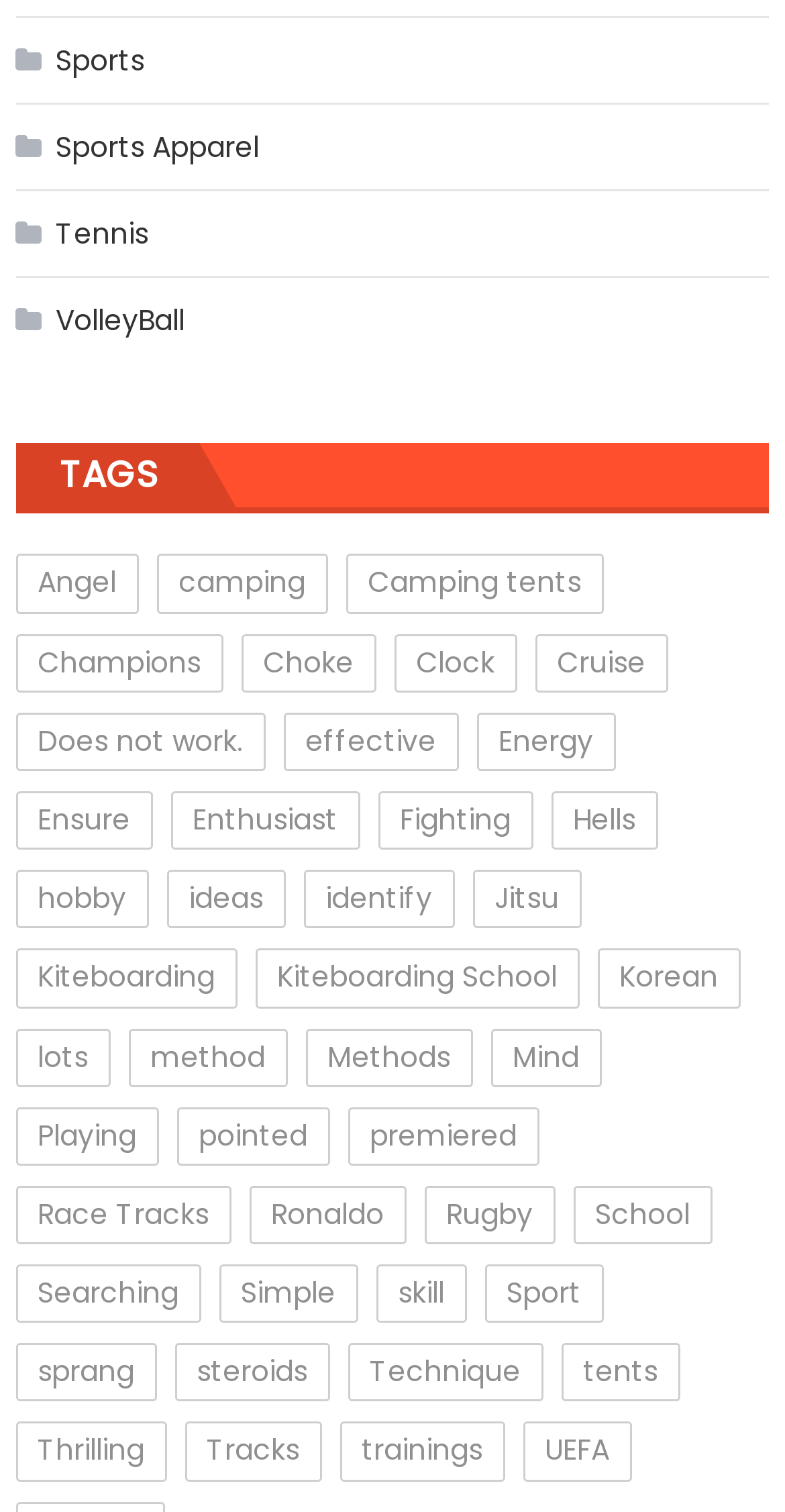Respond with a single word or phrase to the following question:
What is the first tag listed under 'TAGS'?

Angel